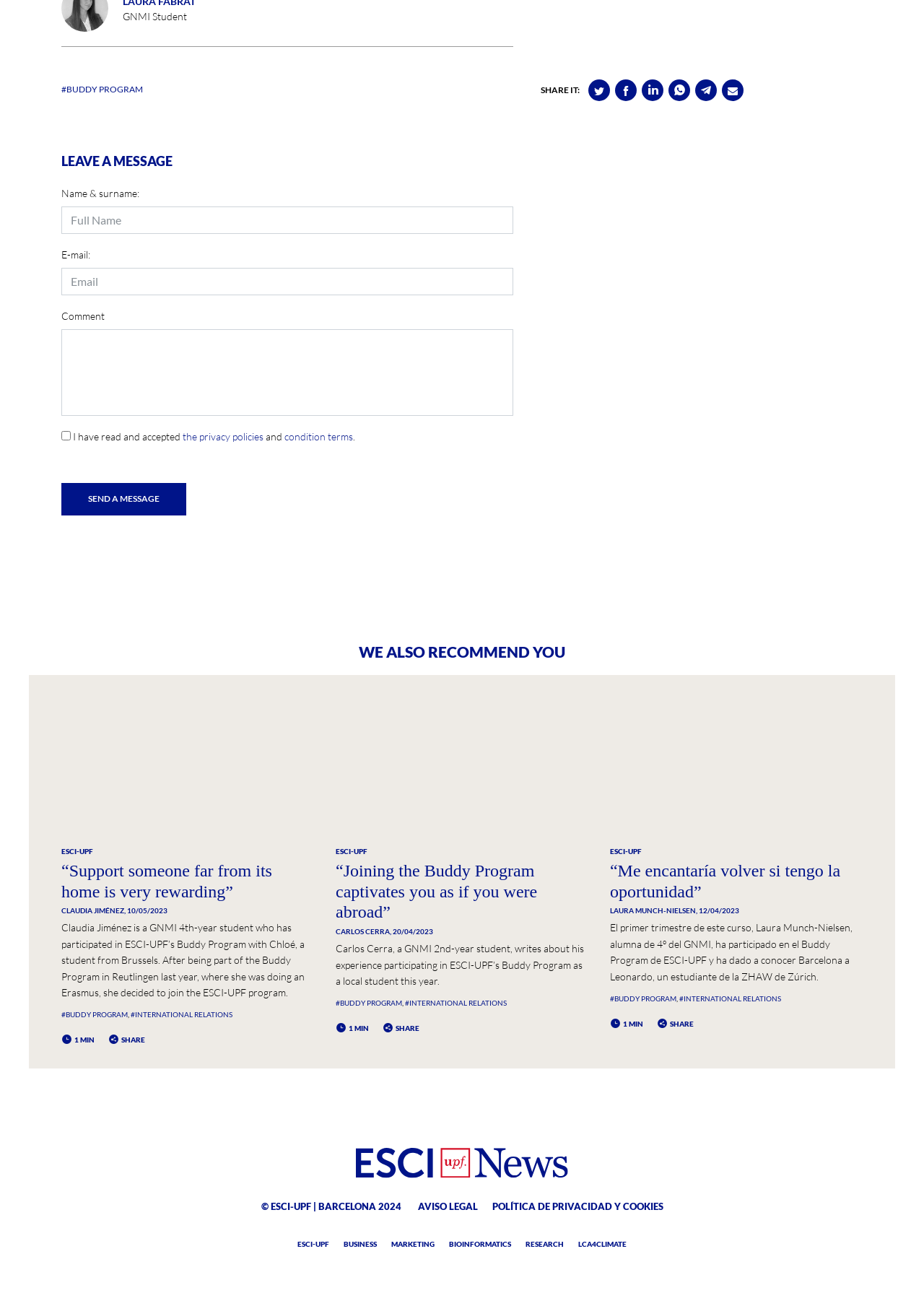Please identify the bounding box coordinates of where to click in order to follow the instruction: "Click the 'SHARE IT:' link".

[0.637, 0.062, 0.66, 0.078]